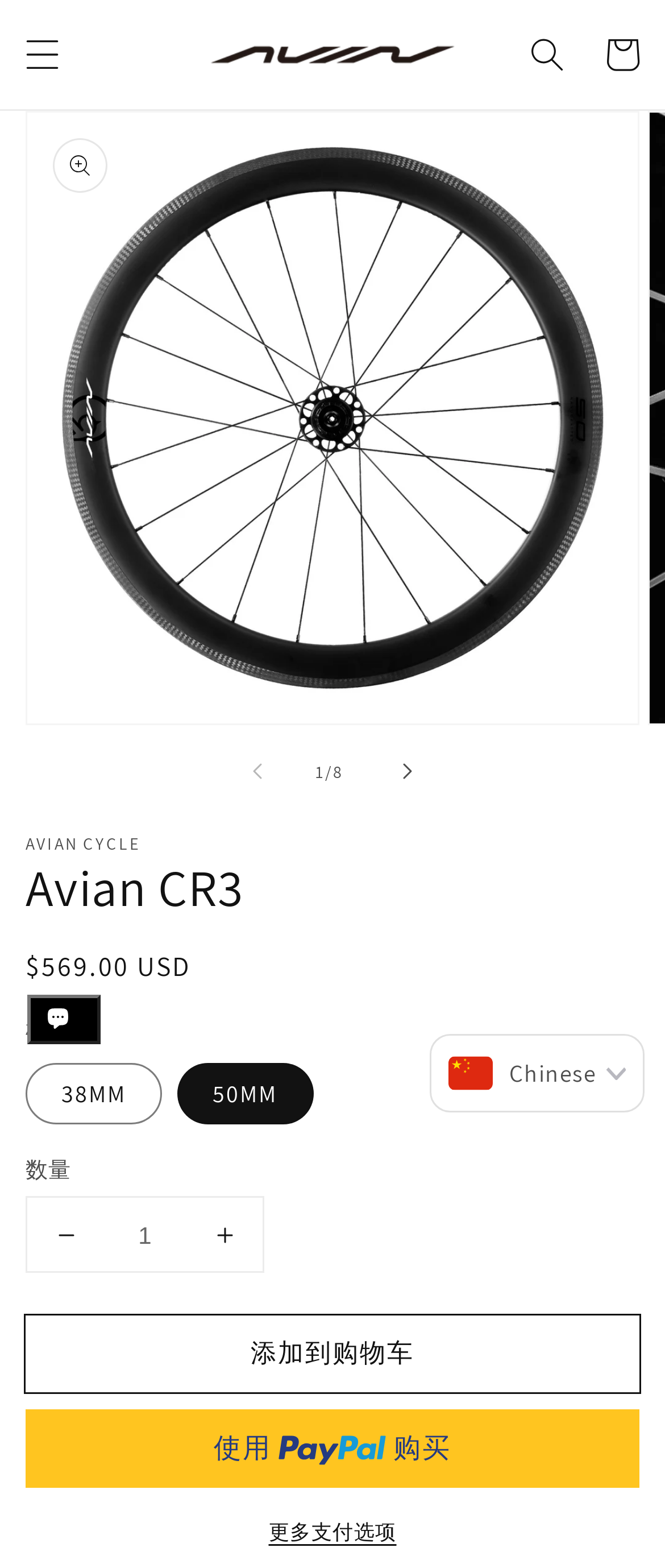What can be done with the product quantity?
Refer to the image and provide a one-word or short phrase answer.

Increase or decrease